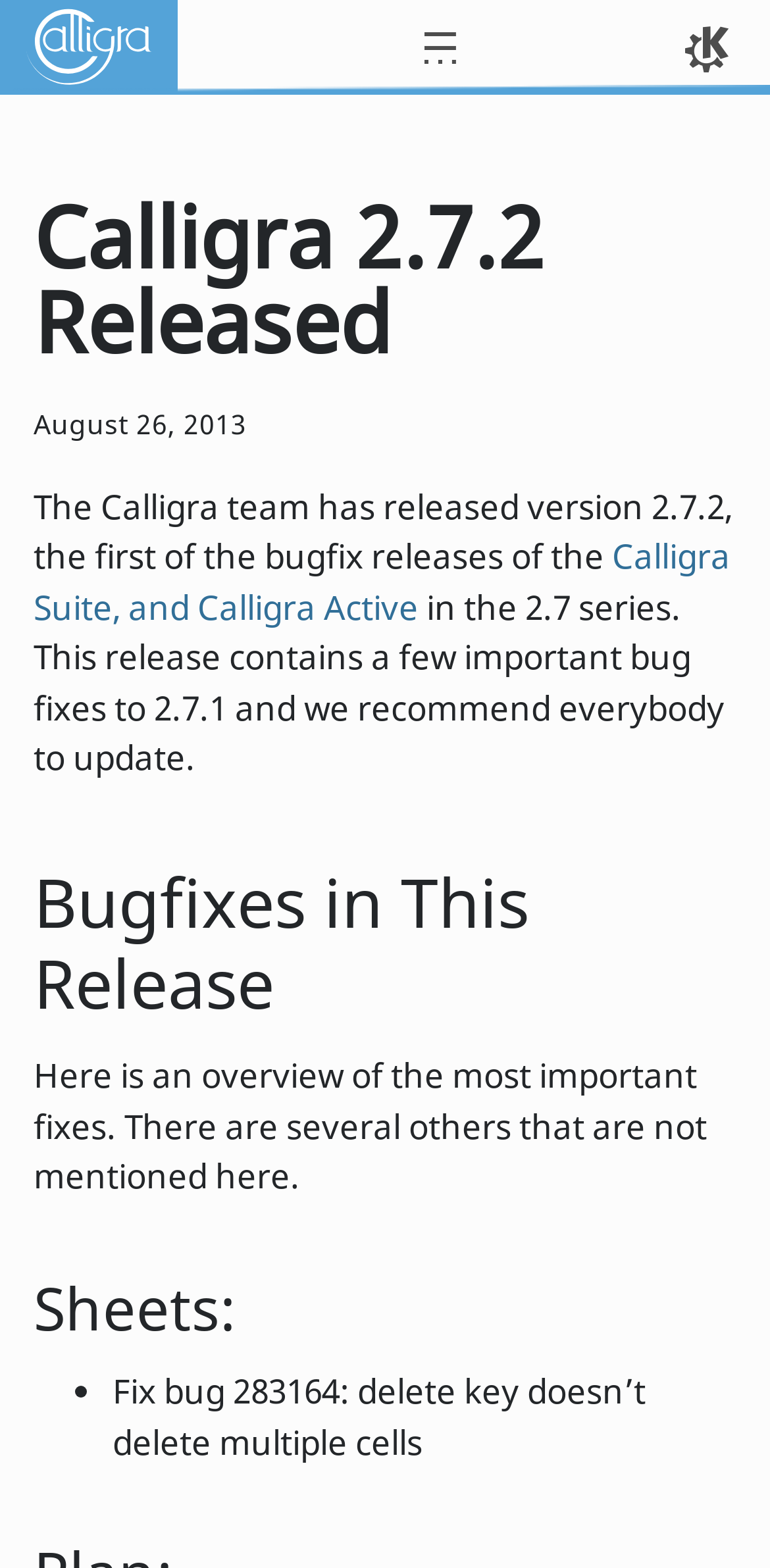Describe all visible elements and their arrangement on the webpage.

The webpage is about Calligra, a software suite. At the top left corner, there is a logo image with a link. Next to the logo, on the top right corner, there is a button to toggle navigation. 

Below the logo and navigation button, there is a heading that announces the release of Calligra 2.7.2, followed by the release date, August 26, 2013. The release announcement text explains that this version is a bugfix release and recommends users to update. 

There is a link to Calligra Suite and Calligra Active within the release announcement text. The text continues to explain that this release contains several important bug fixes.

Further down, there is a heading titled "Bugfixes in This Release", followed by a brief overview of the most important fixes. 

Under the bugfixes overview, there is a heading titled "Sheets:", which is followed by a list of fixes, including one that fixes a bug where the delete key doesn't delete multiple cells.